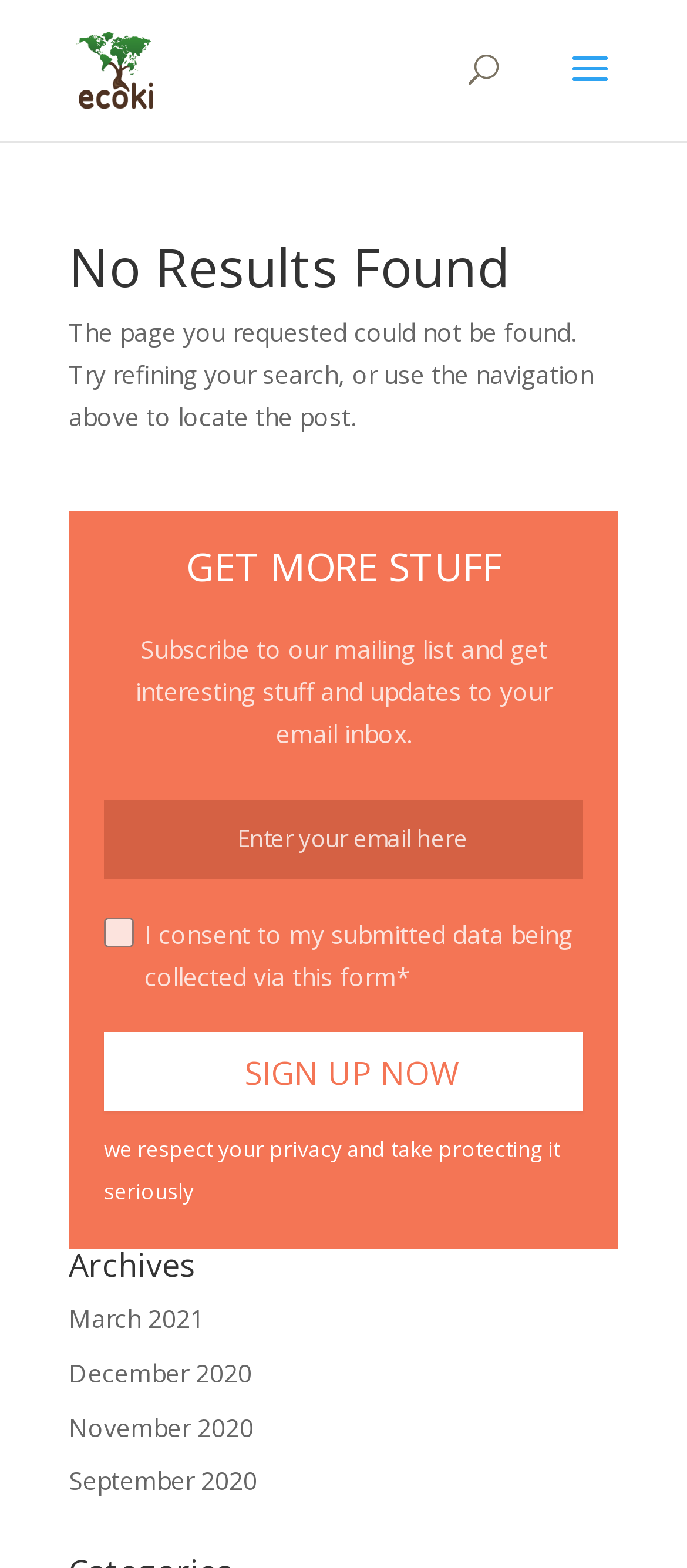Please identify the bounding box coordinates of the element's region that I should click in order to complete the following instruction: "Check the Application Fee". The bounding box coordinates consist of four float numbers between 0 and 1, i.e., [left, top, right, bottom].

None